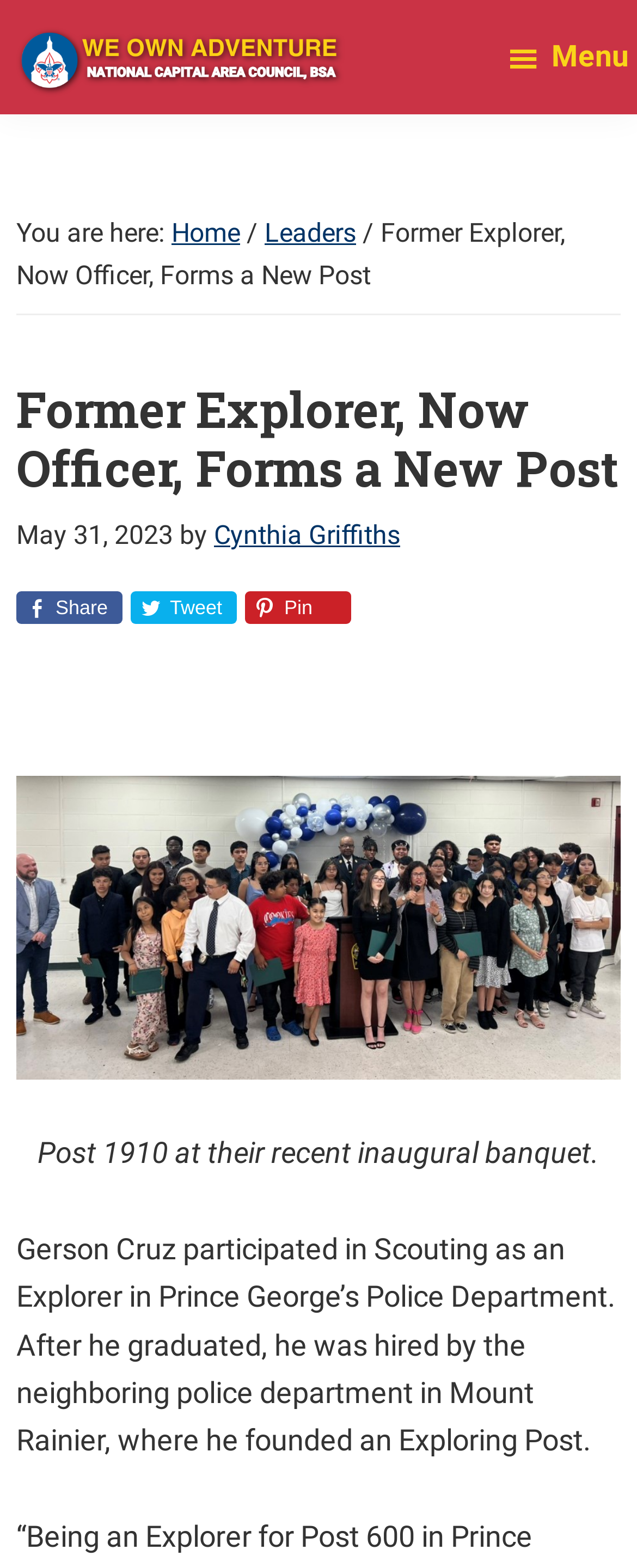Pinpoint the bounding box coordinates of the element to be clicked to execute the instruction: "Click the 'Leaders' link".

[0.415, 0.139, 0.559, 0.158]